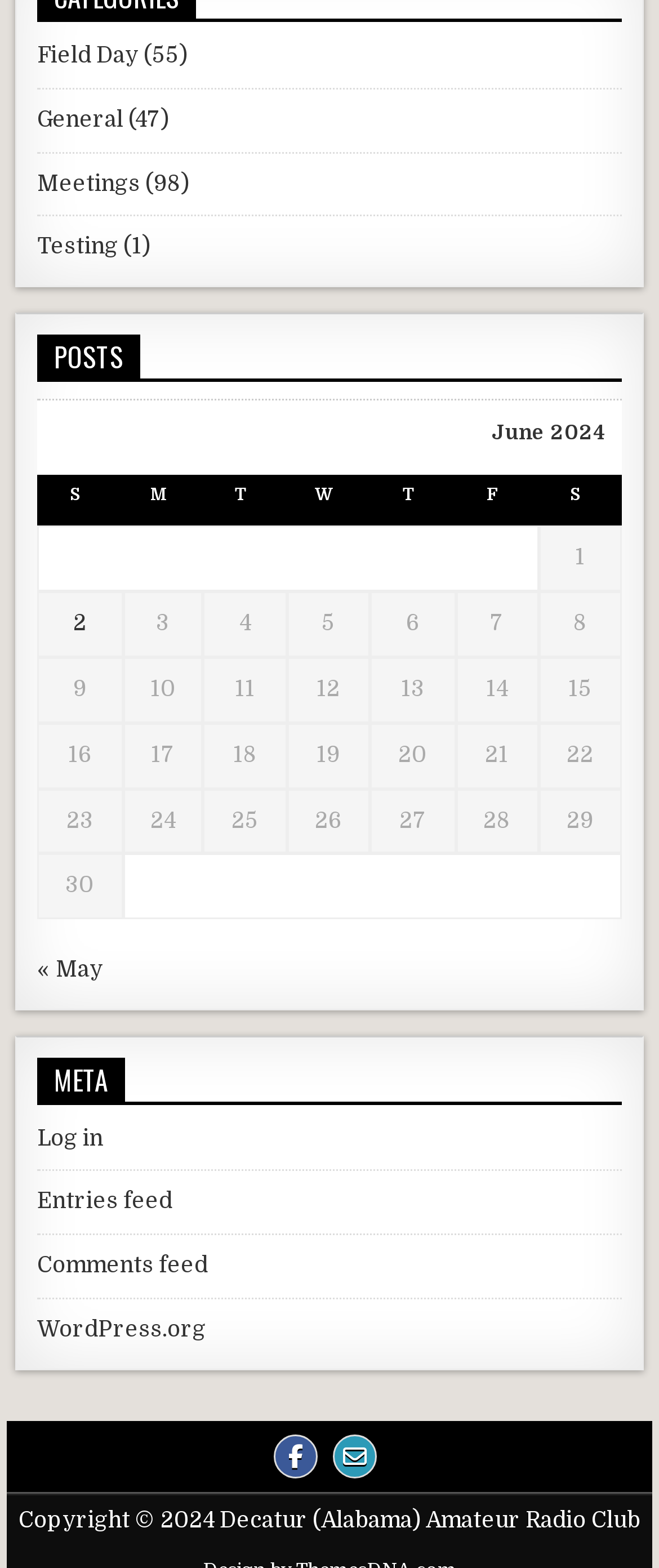What is the title of the table?
Use the information from the image to give a detailed answer to the question.

I found the title of the table by looking at the table element and its child elements, which include a caption element with the text 'June 2024'.